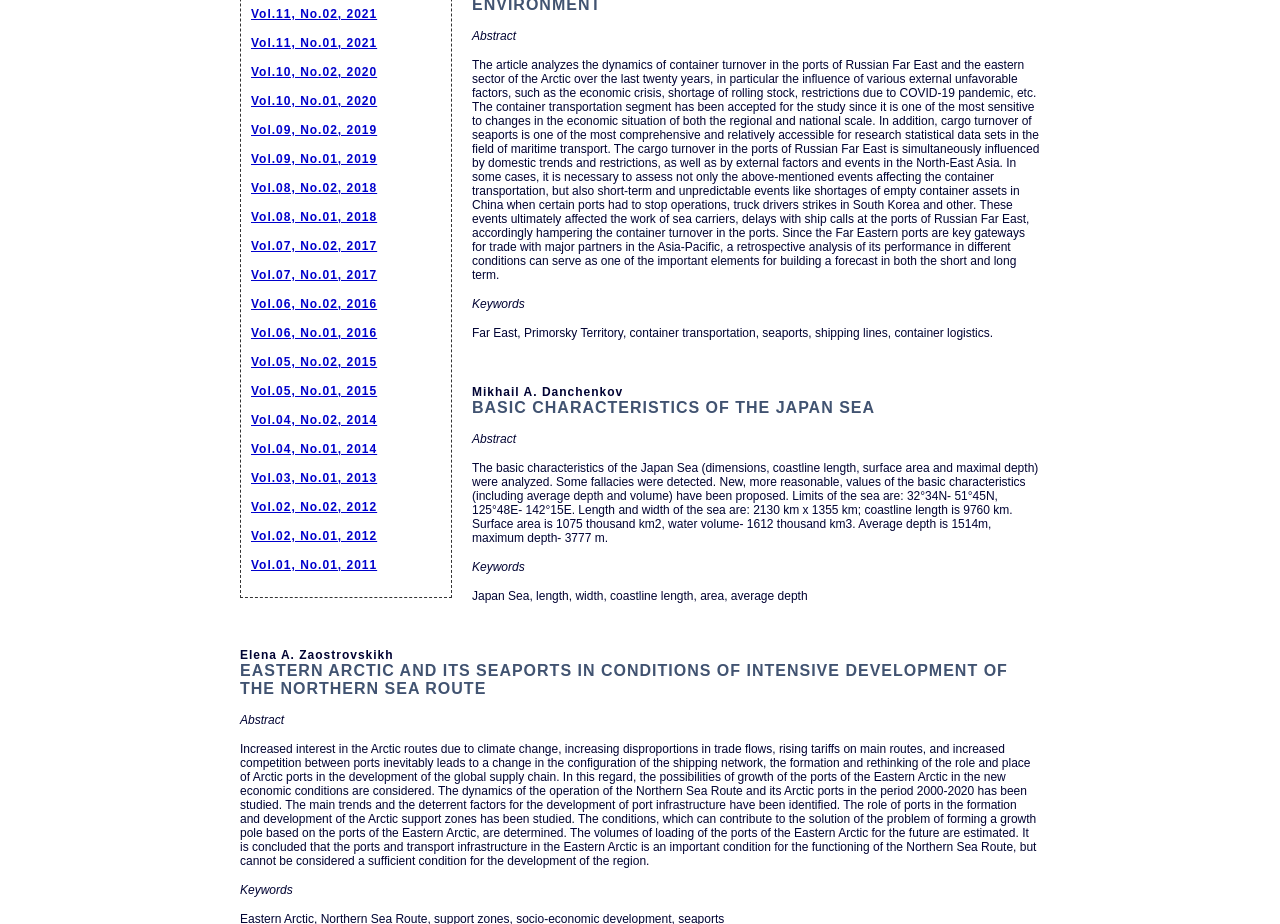Bounding box coordinates are to be given in the format (top-left x, top-left y, bottom-right x, bottom-right y). All values must be floating point numbers between 0 and 1. Provide the bounding box coordinate for the UI element described as: Vol.05, No.01, 2015

[0.196, 0.416, 0.295, 0.431]